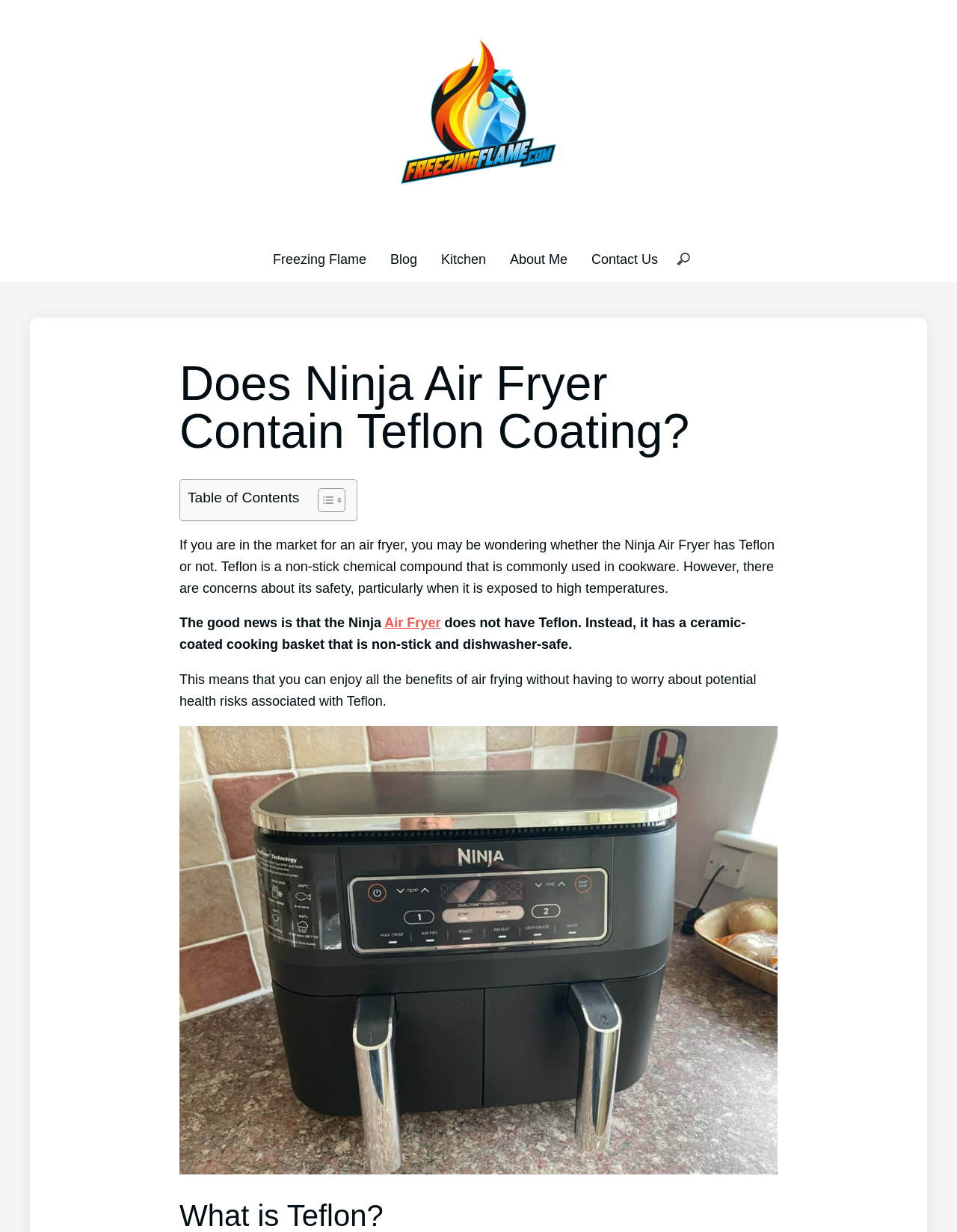Find and extract the text of the primary heading on the webpage.

Does Ninja Air Fryer Contain Teflon Coating?